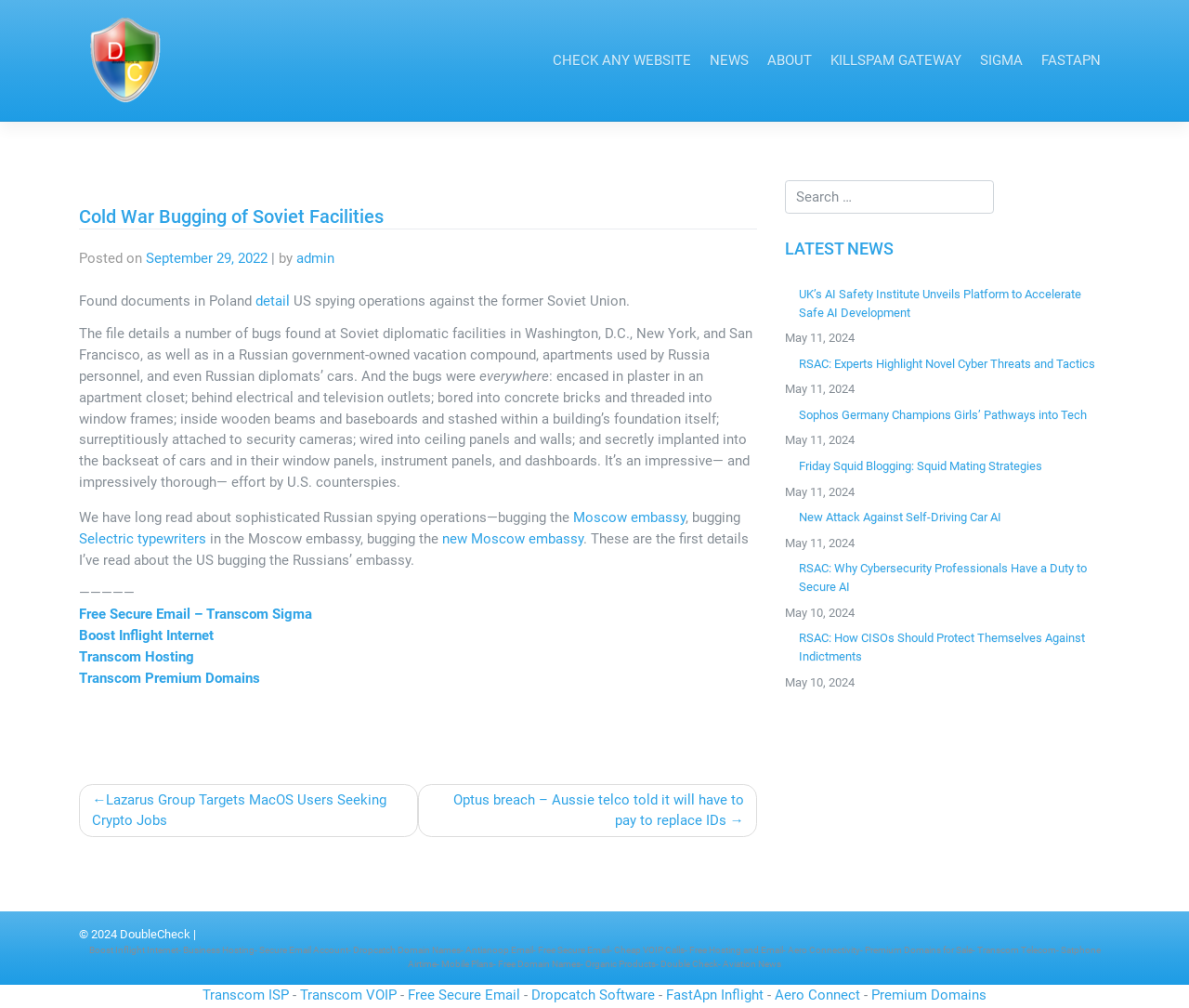Please pinpoint the bounding box coordinates for the region I should click to adhere to this instruction: "Check the post navigation".

[0.066, 0.751, 0.637, 0.83]